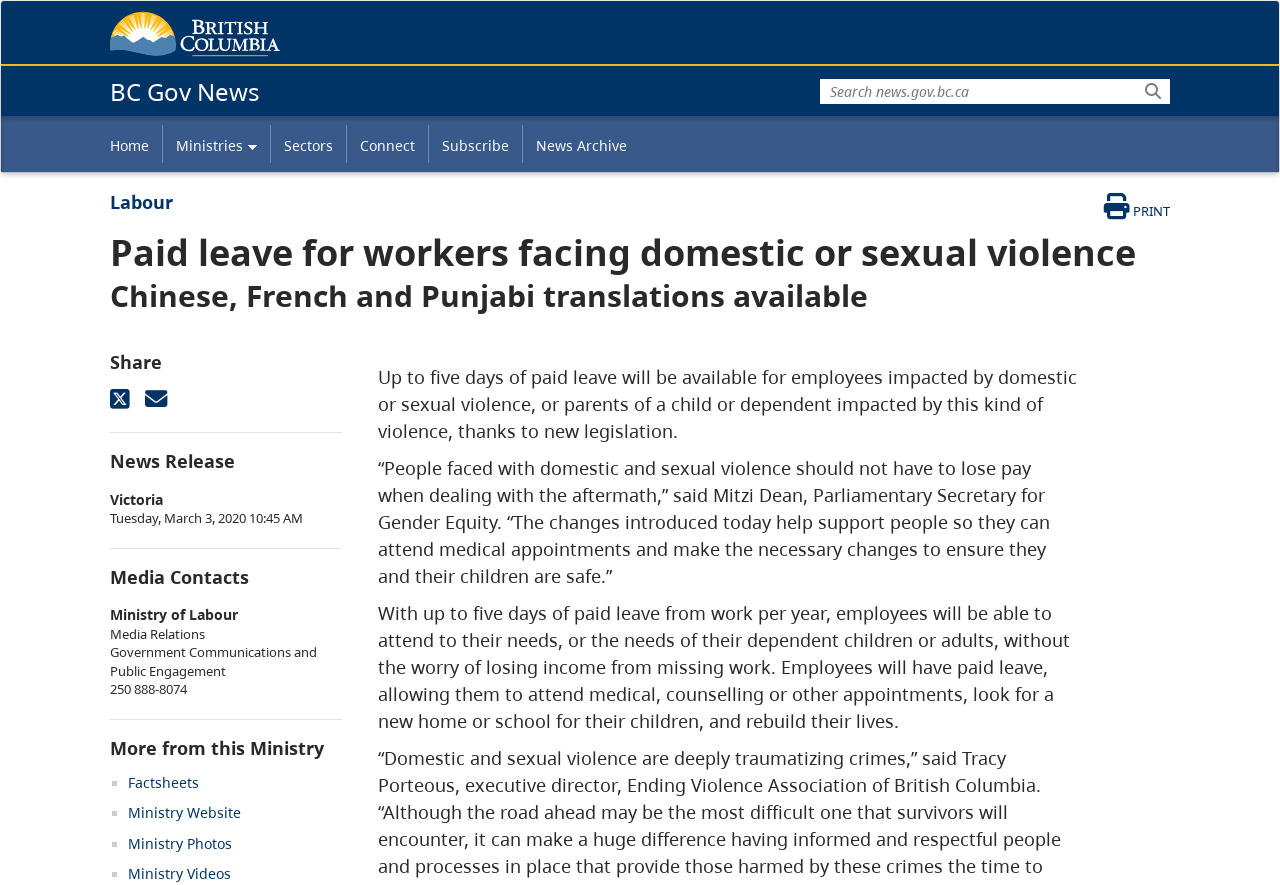Please determine the bounding box coordinates of the element's region to click for the following instruction: "Print this page".

[0.844, 0.218, 0.914, 0.249]